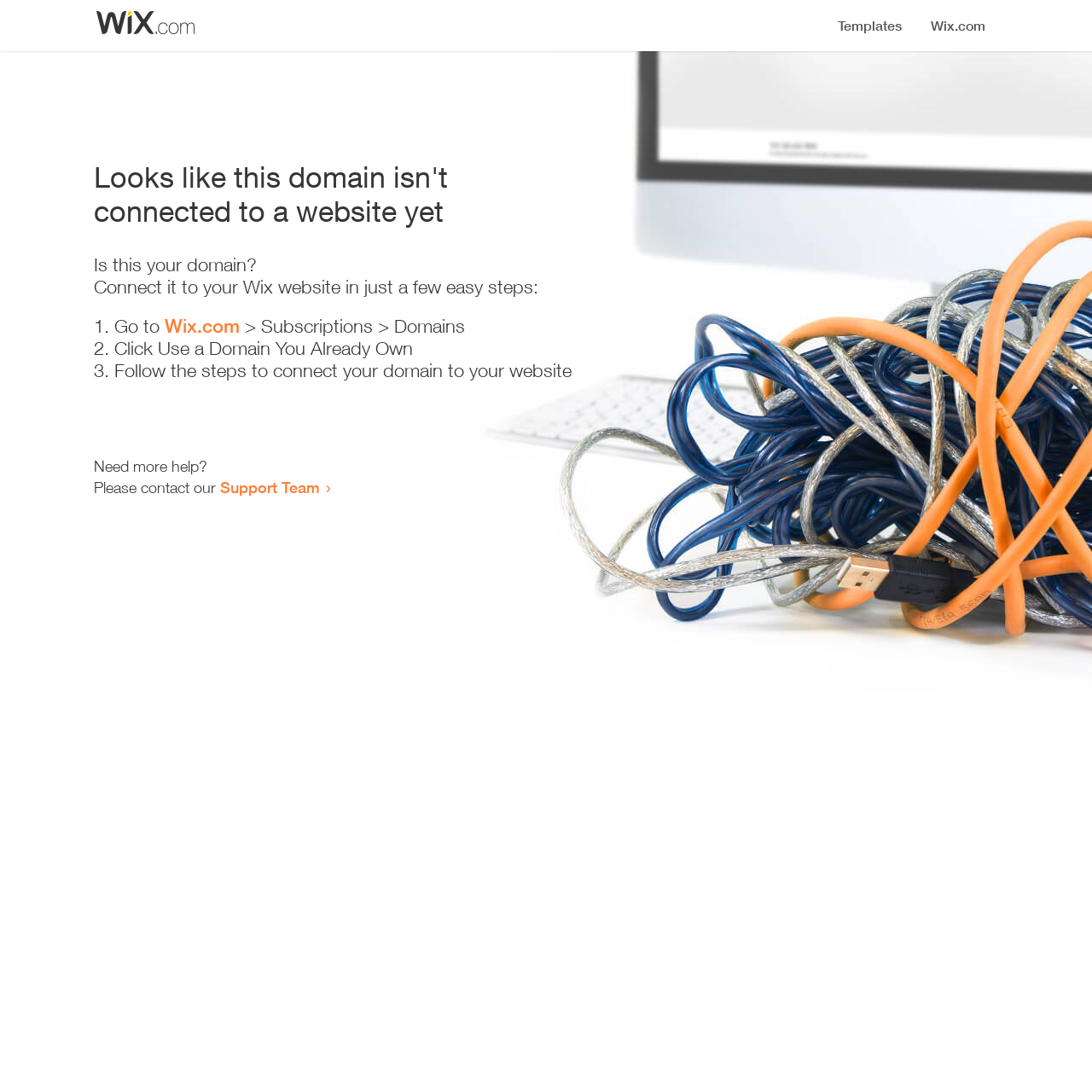What is the current status of the domain?
Please respond to the question with a detailed and informative answer.

Based on the heading 'Looks like this domain isn't connected to a website yet', it is clear that the domain is not currently connected to a website.